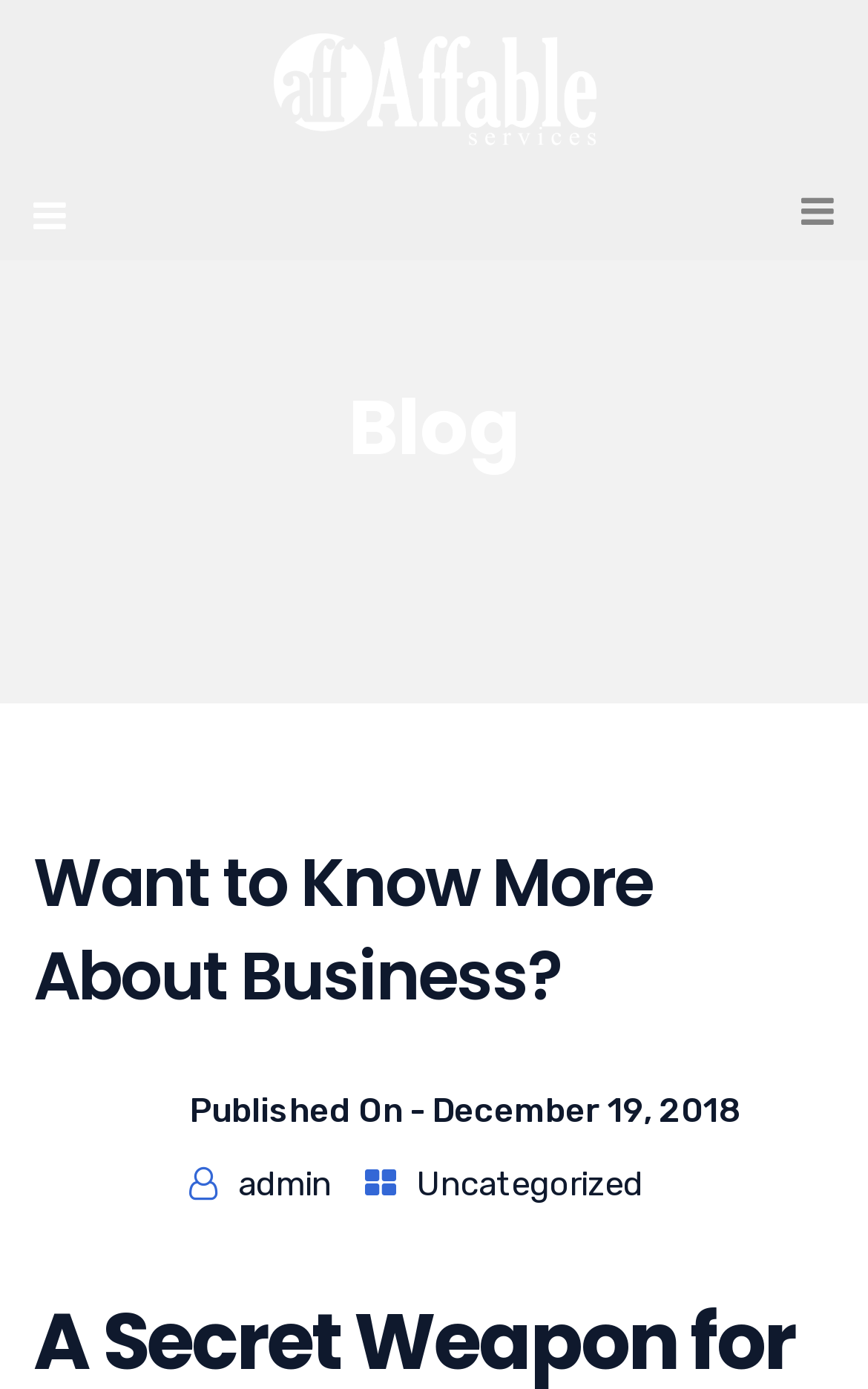Create a detailed summary of all the visual and textual information on the webpage.

The webpage is about business-related topics, specifically a blog post titled "Want to Know More About Business?" provided by Affables Services. 

At the top, there is a header section with a heading that displays the title of the blog post. Below the title, there is a section that shows the publication date, "December 19, 2018", and the author, "admin", positioned side by side. Next to them, there is a category label, "Uncategorized". 

On the top-right side, there is a navigation element labeled "Blog".